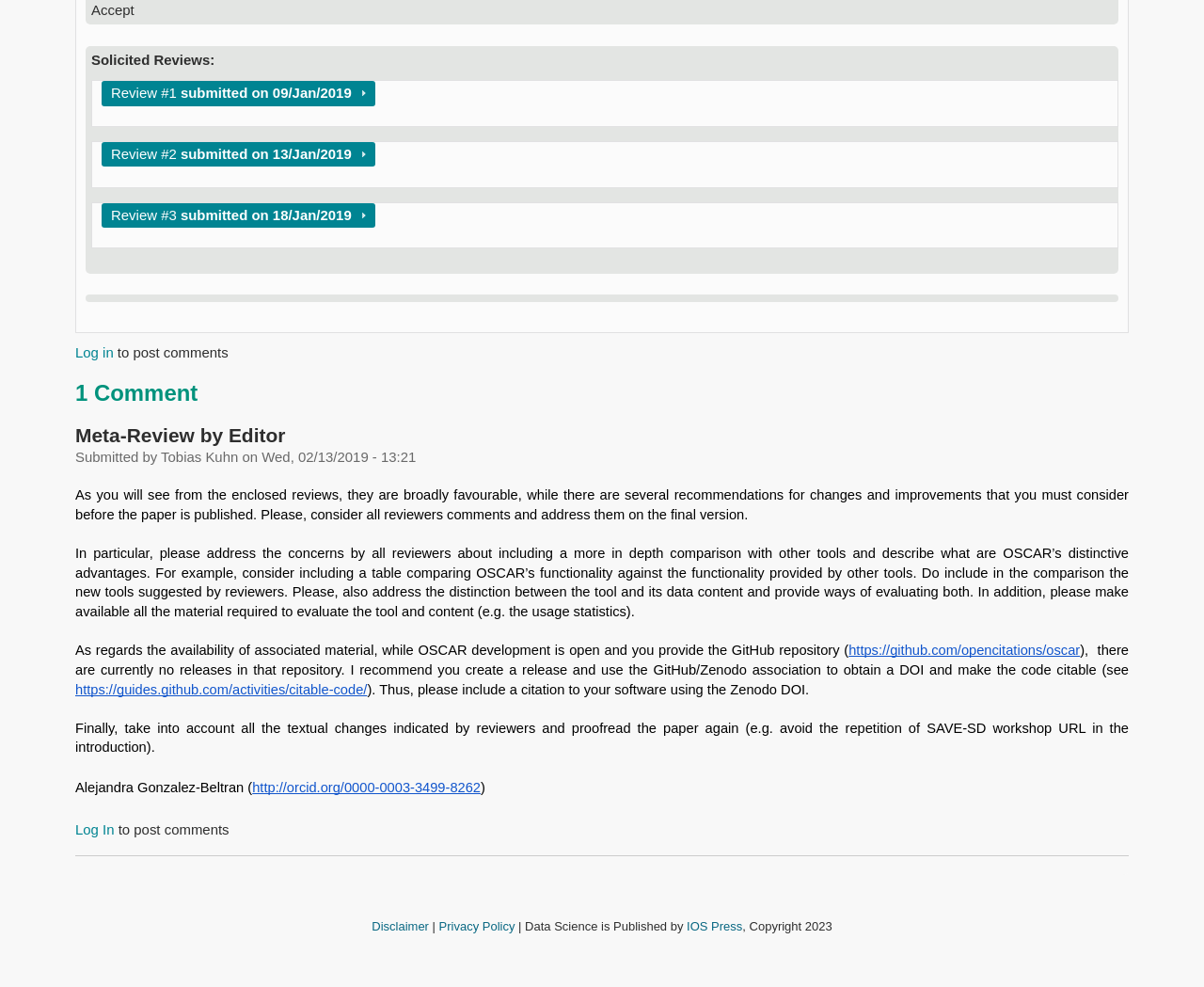Please find the bounding box coordinates of the element that needs to be clicked to perform the following instruction: "View Meta-Review by Editor". The bounding box coordinates should be four float numbers between 0 and 1, represented as [left, top, right, bottom].

[0.062, 0.43, 0.237, 0.452]